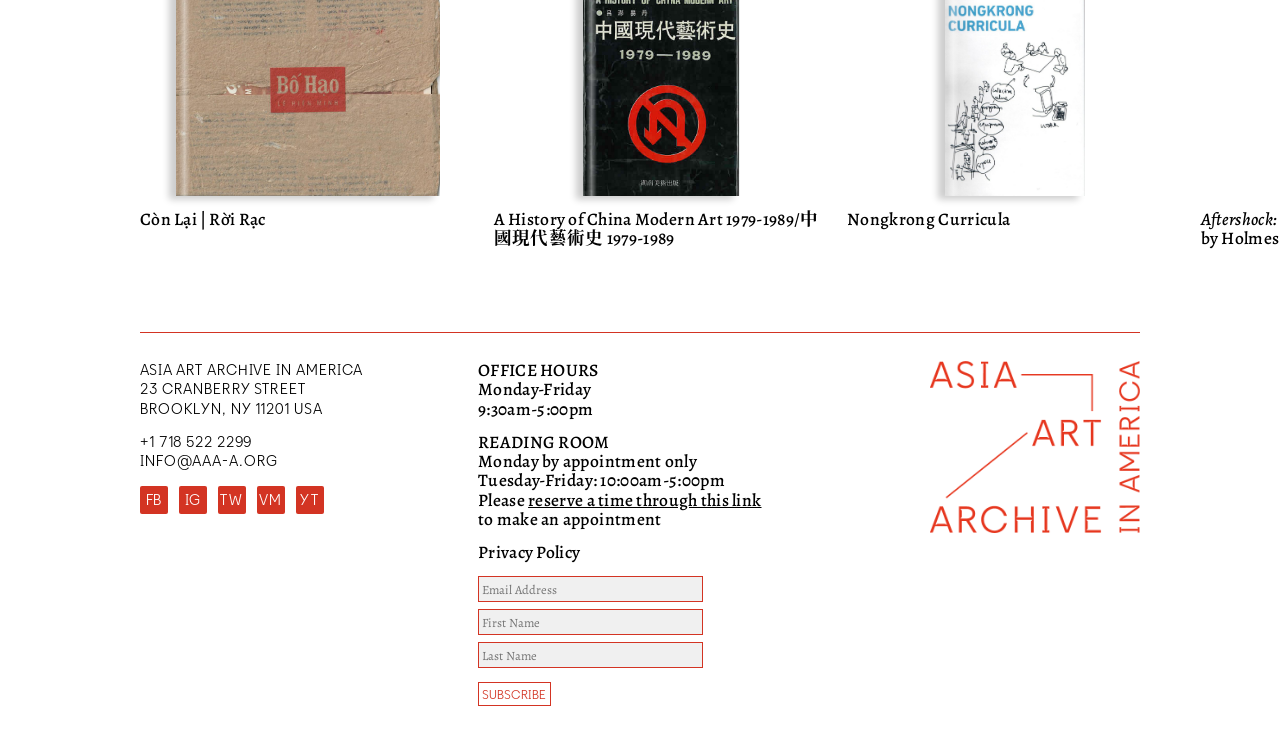Analyze the image and answer the question with as much detail as possible: 
What are the office hours of the organization?

The office hours of the organization can be found in the StaticText elements located in the middle of the webpage, which provide the days and hours of operation.